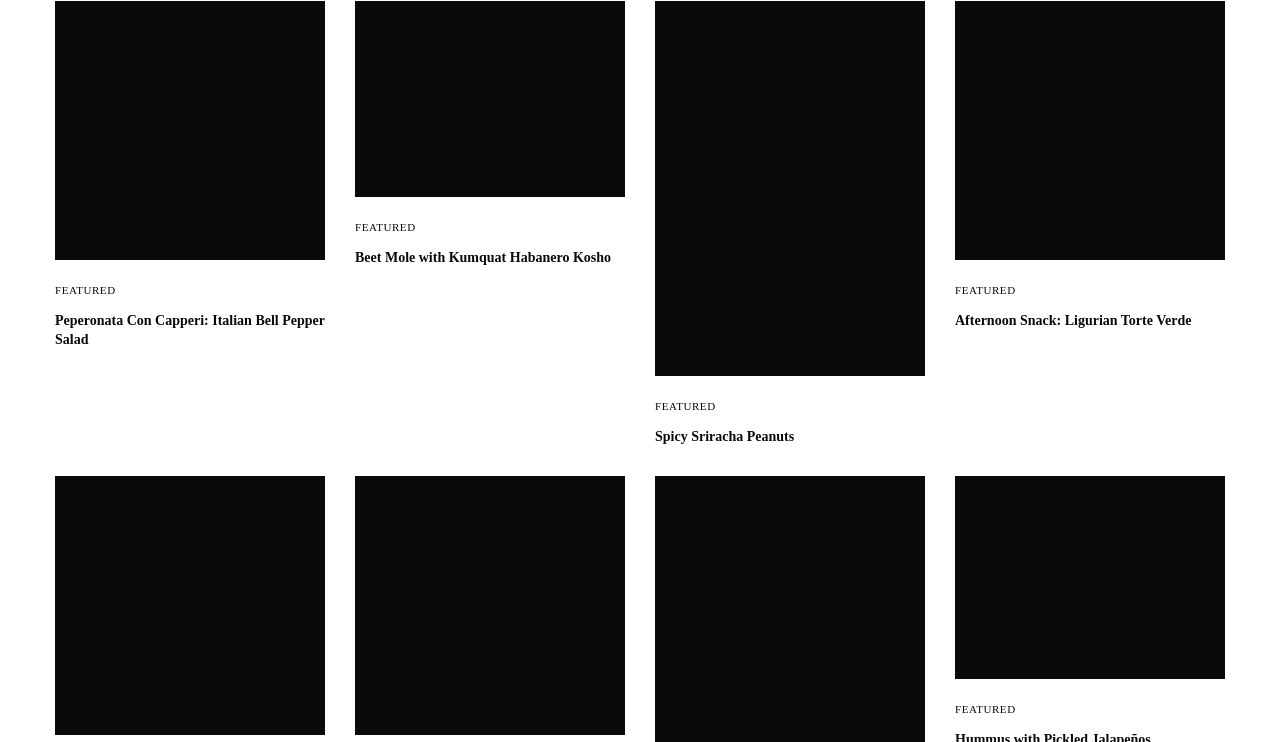Pinpoint the bounding box coordinates of the clickable element needed to complete the instruction: "Click on Click here to find Bella Bambina in Google maps". The coordinates should be provided as four float numbers between 0 and 1: [left, top, right, bottom].

None